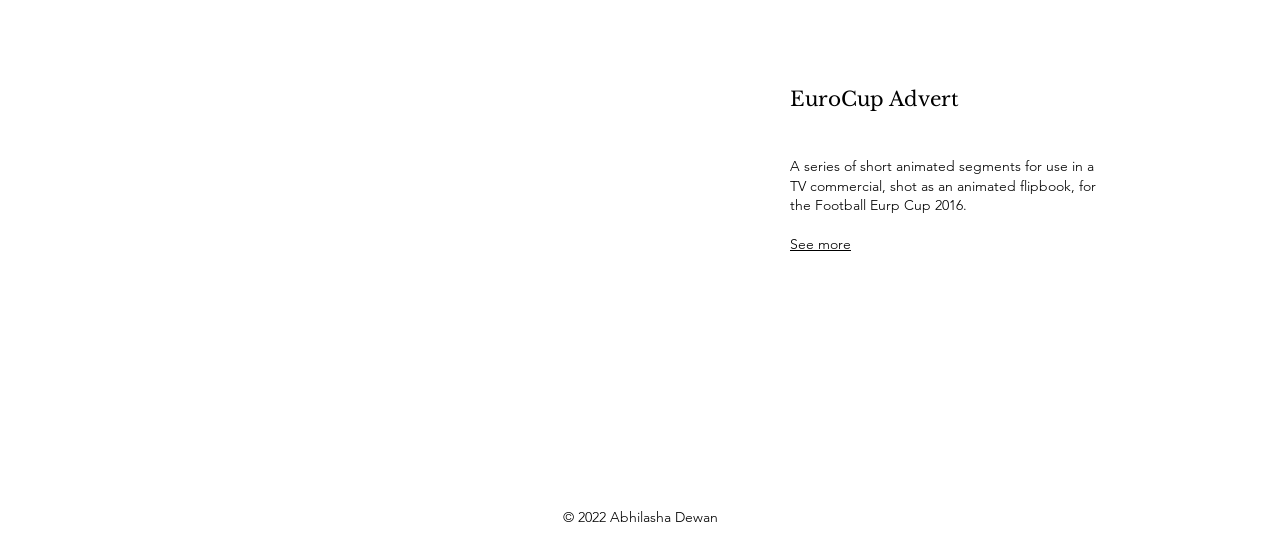Determine the bounding box of the UI element mentioned here: "aria-label="Black Twitter Icon"". The coordinates must be in the format [left, top, right, bottom] with values ranging from 0 to 1.

[0.502, 0.846, 0.52, 0.887]